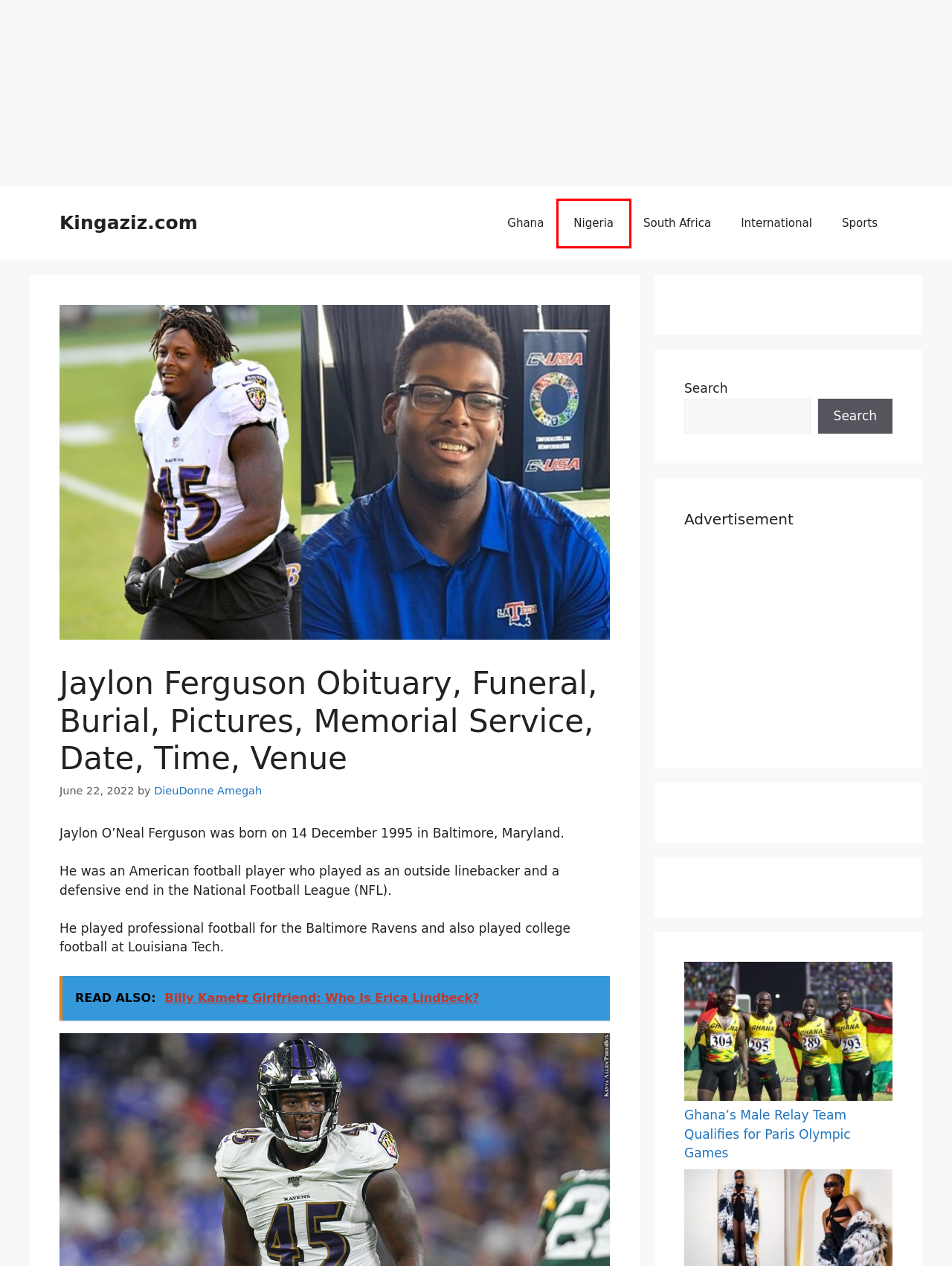You have a screenshot showing a webpage with a red bounding box highlighting an element. Choose the webpage description that best fits the new webpage after clicking the highlighted element. The descriptions are:
A. Kingaziz | Latest Entertainment News and Lifestyle Website
B. Billy Kametz Girlfriend: Who Is Erica Lindbeck? - Kingaziz.com
C. Sports Latest News - Check Out What Is Trending In Sports
D. Ghana Latest News - Check Out What Is Trending In Ghana
E. South Africa Latest News - Check Out What Is Trending In South Africa
F. International Latest News - Check Out What Is Trending In International
G. Ghana’s Male Relay Team Qualifies for Paris Olympic Games - Kingaziz.com
H. Nigeria Latest News - Check Out What Is Trending In Nigeria

H